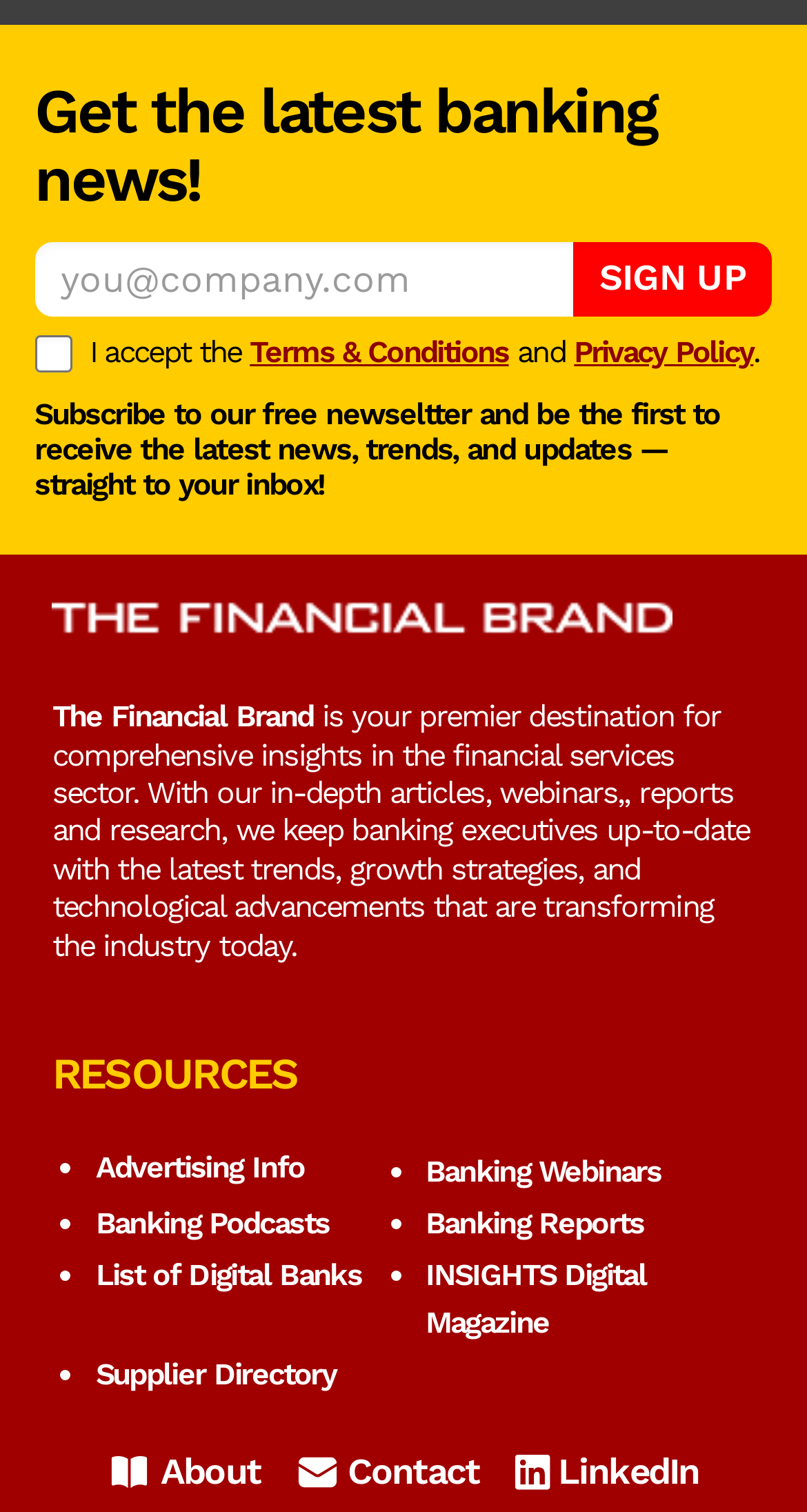What is the purpose of the newsletter?
Answer with a single word or phrase by referring to the visual content.

Get latest banking news